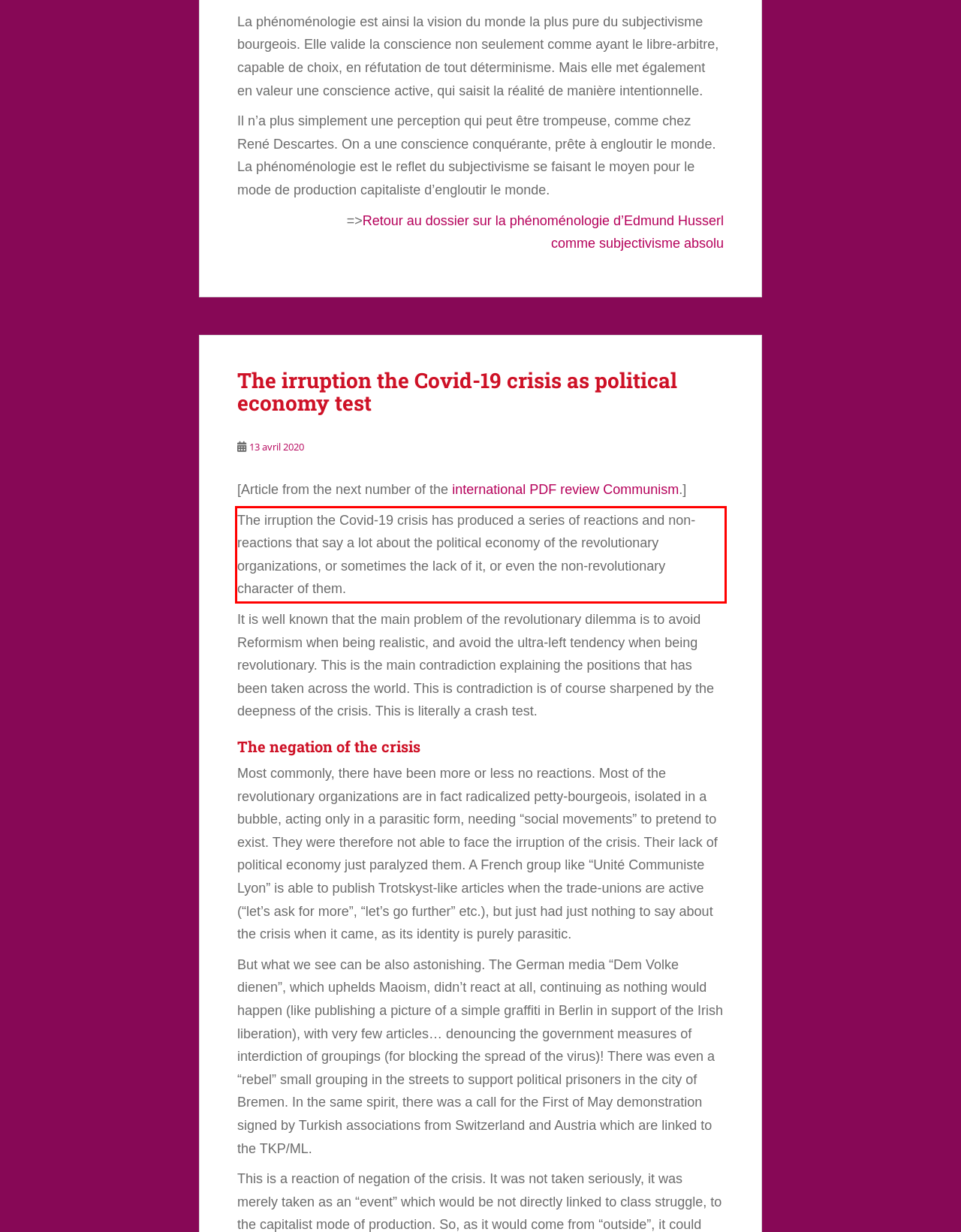Please take the screenshot of the webpage, find the red bounding box, and generate the text content that is within this red bounding box.

The irruption the Covid-19 crisis has produced a series of reactions and non-reactions that say a lot about the political economy of the revolutionary organizations, or sometimes the lack of it, or even the non-revolutionary character of them.